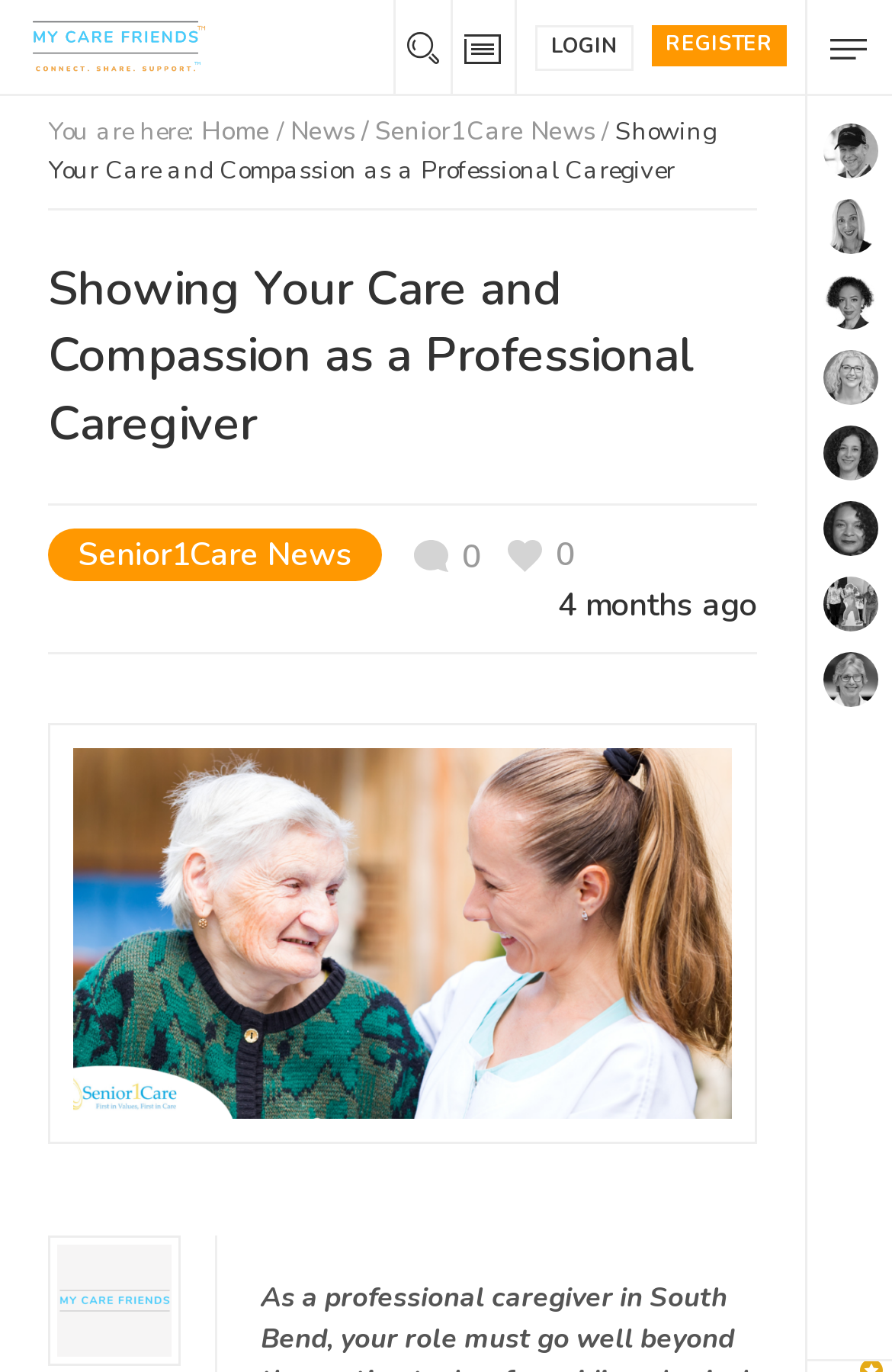Please identify the bounding box coordinates of the area that needs to be clicked to follow this instruction: "Click the MY CARE FRIENDS link".

[0.021, 0.015, 0.239, 0.053]